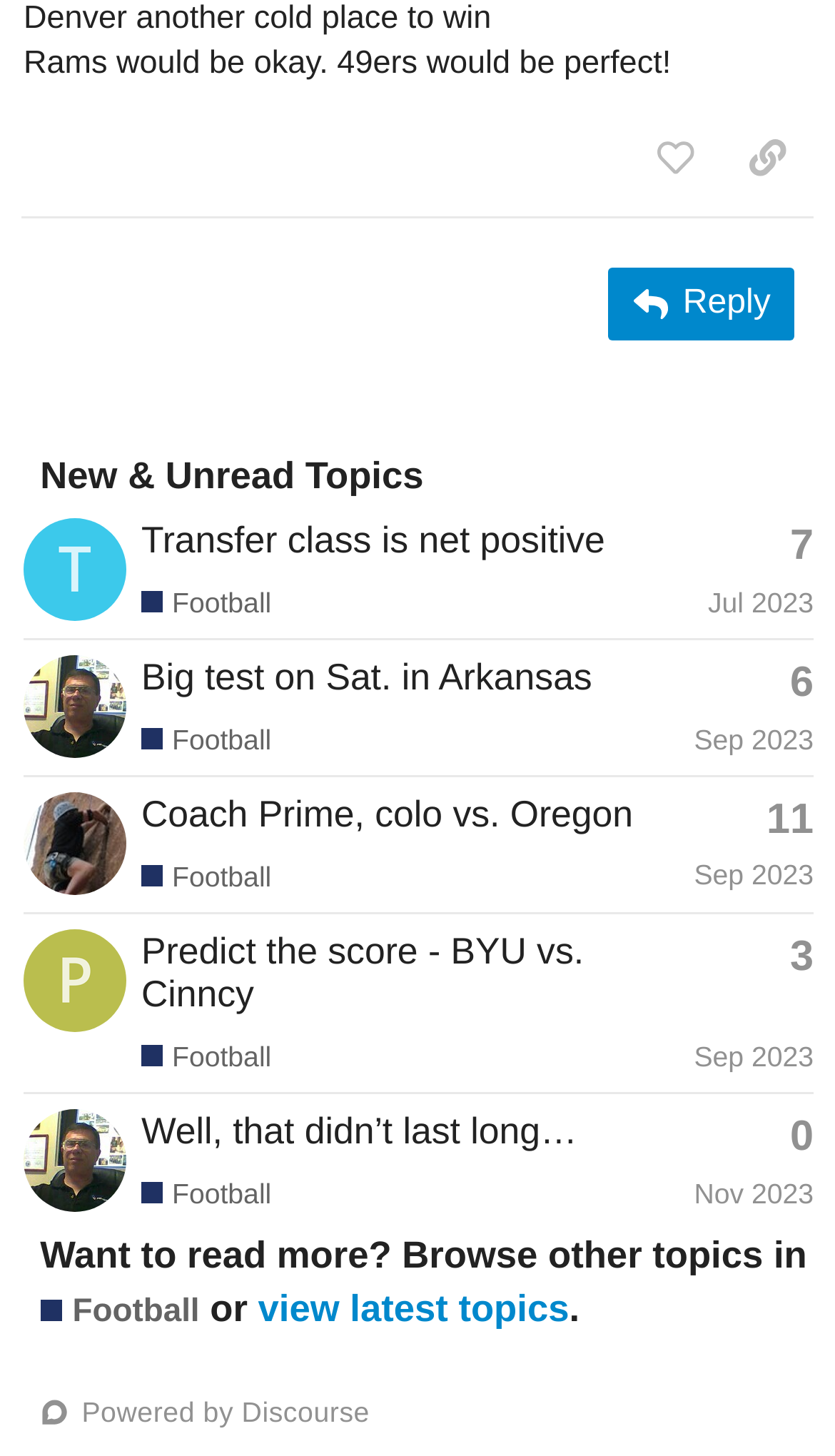Please identify the coordinates of the bounding box that should be clicked to fulfill this instruction: "Browse other topics in Football".

[0.048, 0.885, 0.239, 0.916]